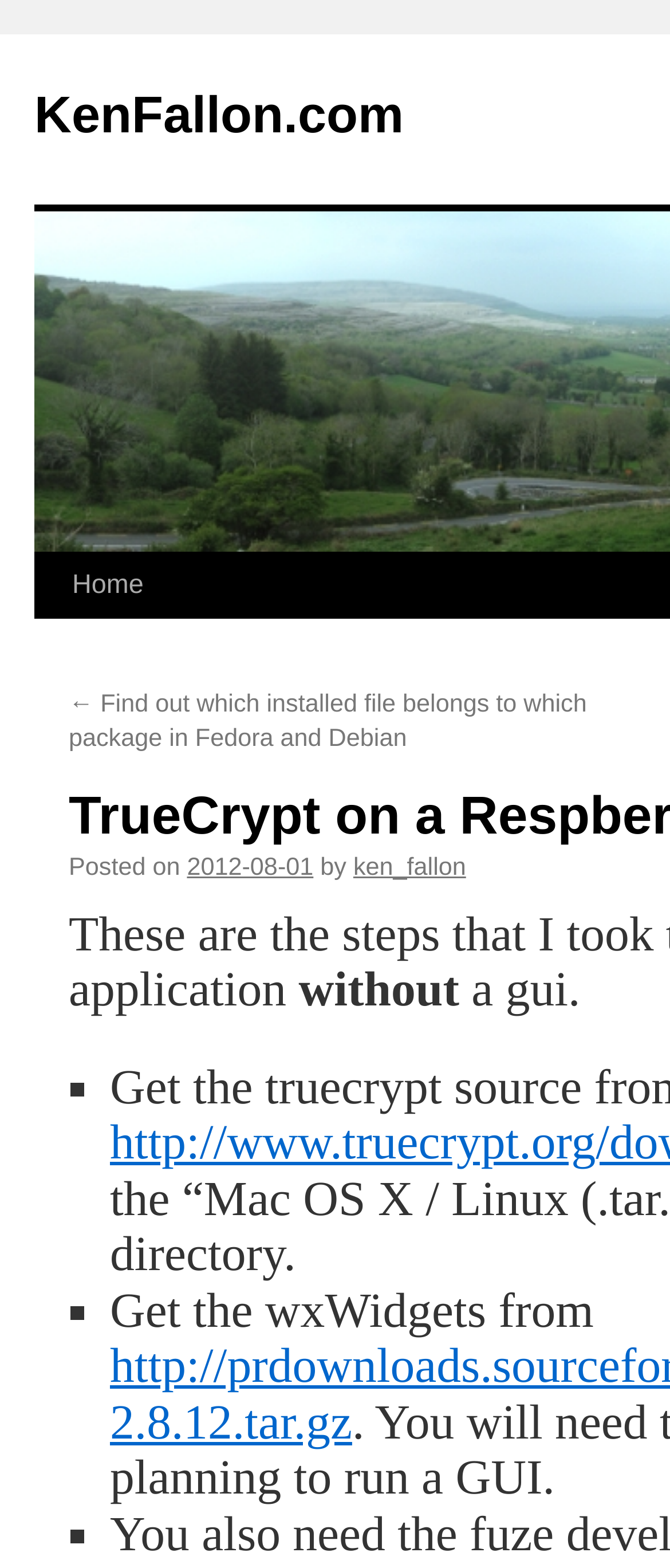Provide the bounding box coordinates of the UI element that matches the description: "KenFallon.com".

[0.051, 0.056, 0.603, 0.092]